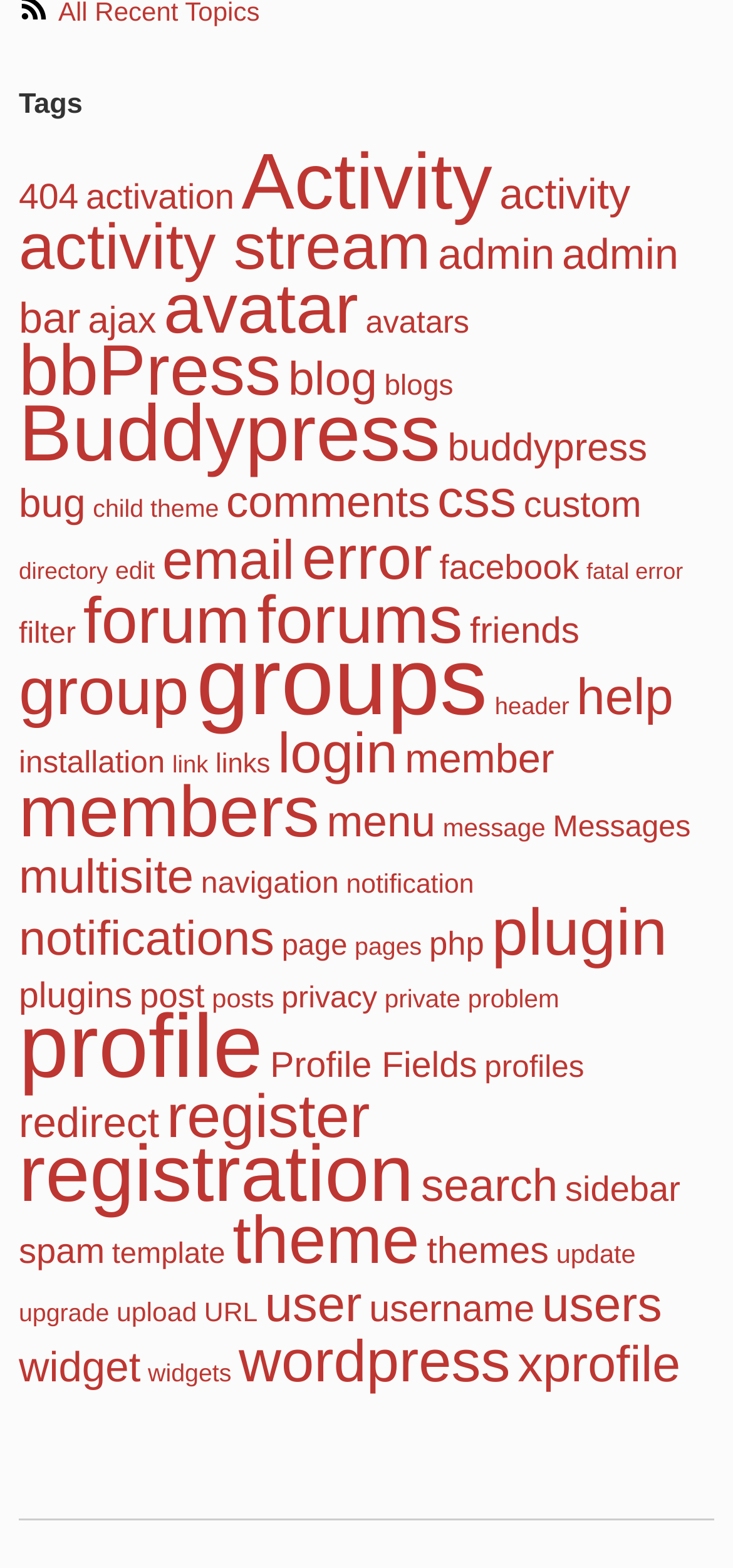Locate the bounding box coordinates of the element that should be clicked to fulfill the instruction: "Browse 'plugin'".

[0.671, 0.572, 0.91, 0.618]